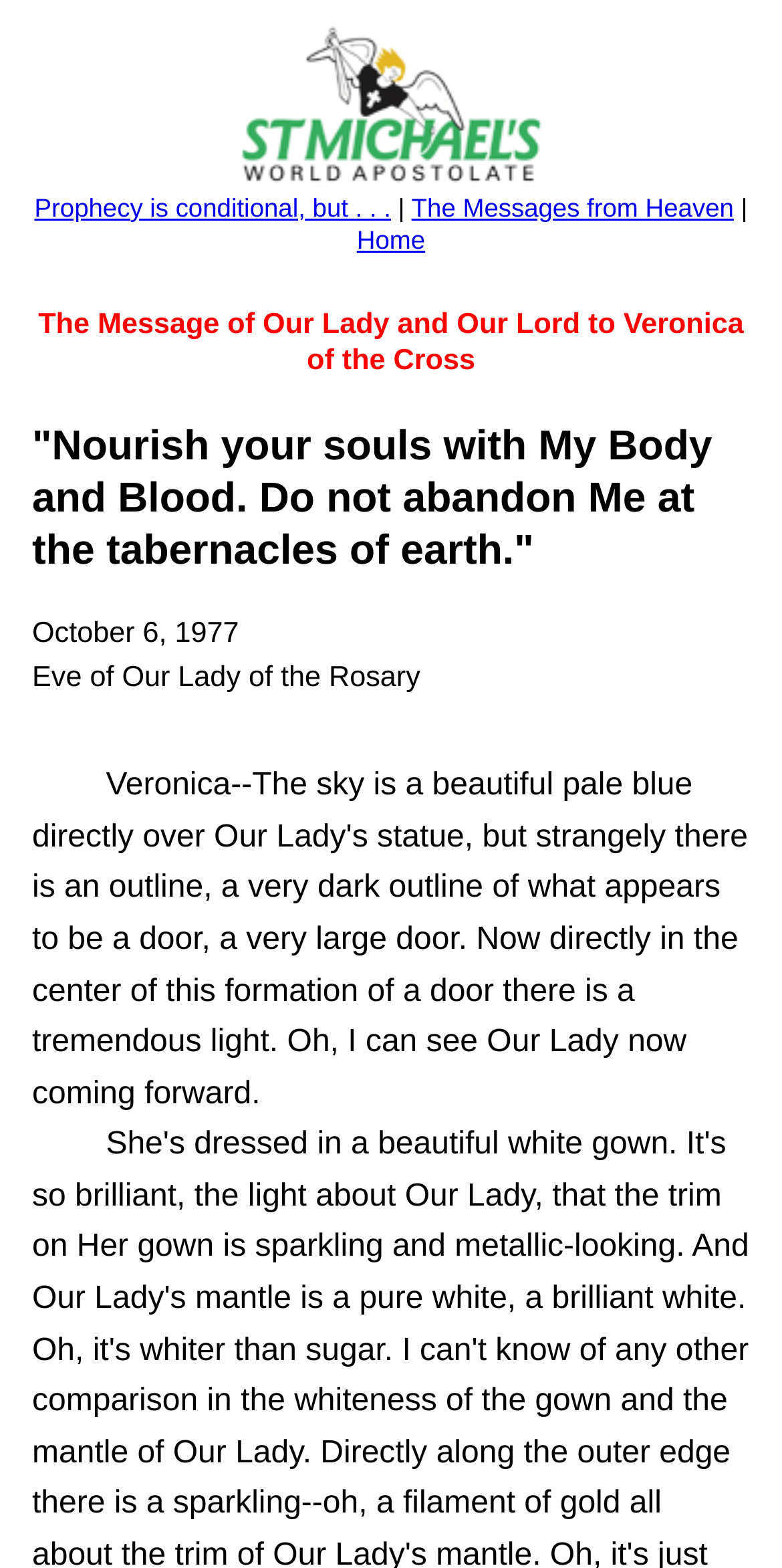Given the element description: "The Messages from Heaven", predict the bounding box coordinates of the UI element it refers to, using four float numbers between 0 and 1, i.e., [left, top, right, bottom].

[0.526, 0.123, 0.938, 0.142]